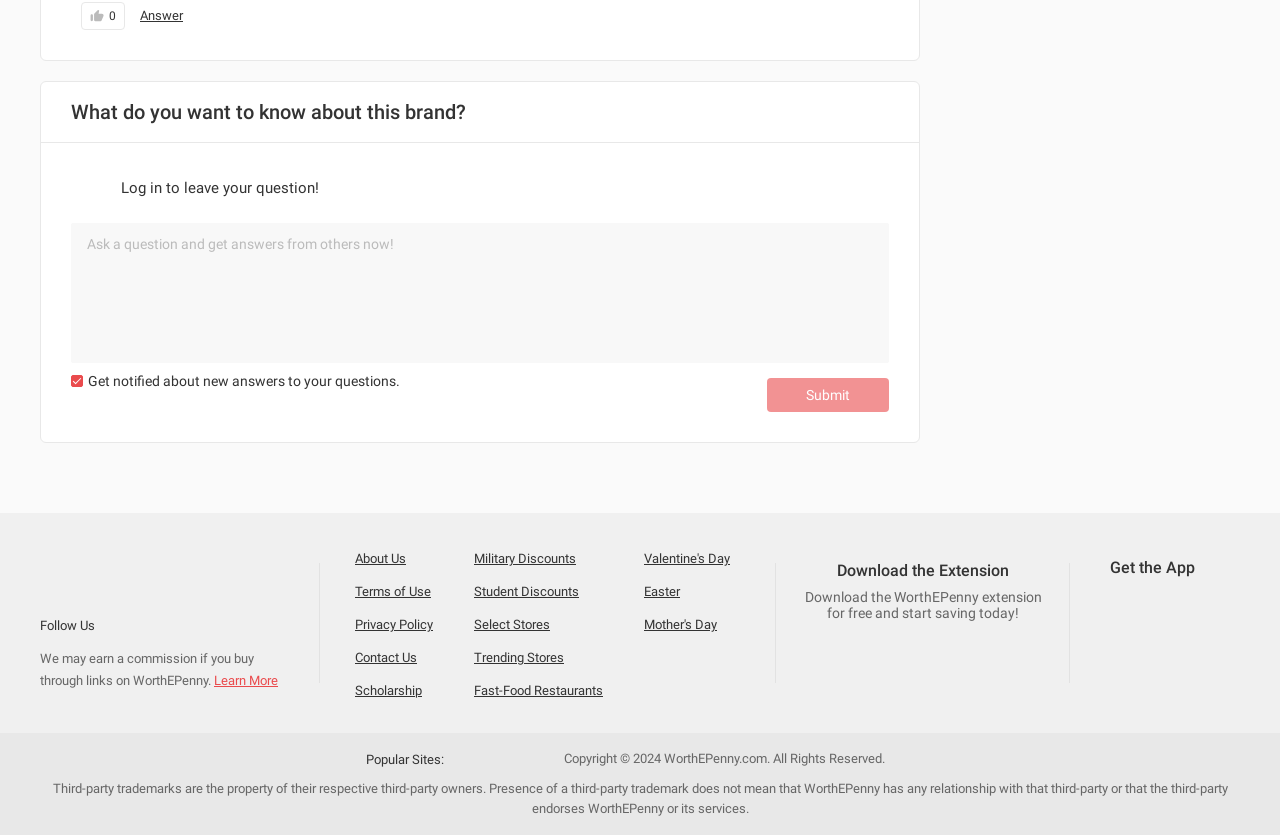Determine the bounding box for the described HTML element: "Scholarship". Ensure the coordinates are four float numbers between 0 and 1 in the format [left, top, right, bottom].

[0.277, 0.816, 0.37, 0.84]